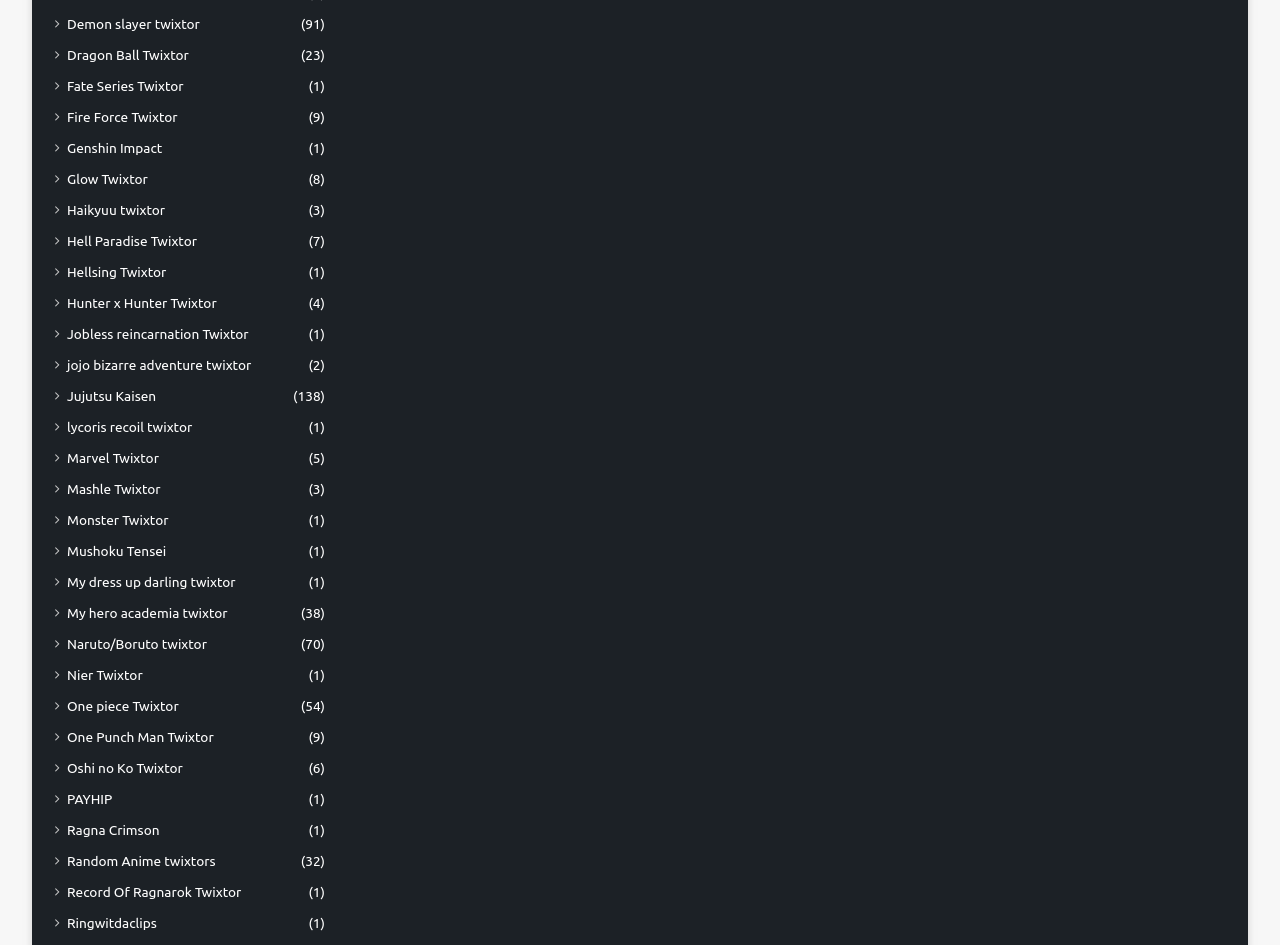Is 'Jujutsu Kaisen' a popular anime series on this webpage?
Please describe in detail the information shown in the image to answer the question.

The link to 'Jujutsu Kaisen' has a relatively high number in parentheses, '(138)', which suggests that it is a popular anime series on this webpage, possibly with a large number of episodes, chapters, or views.